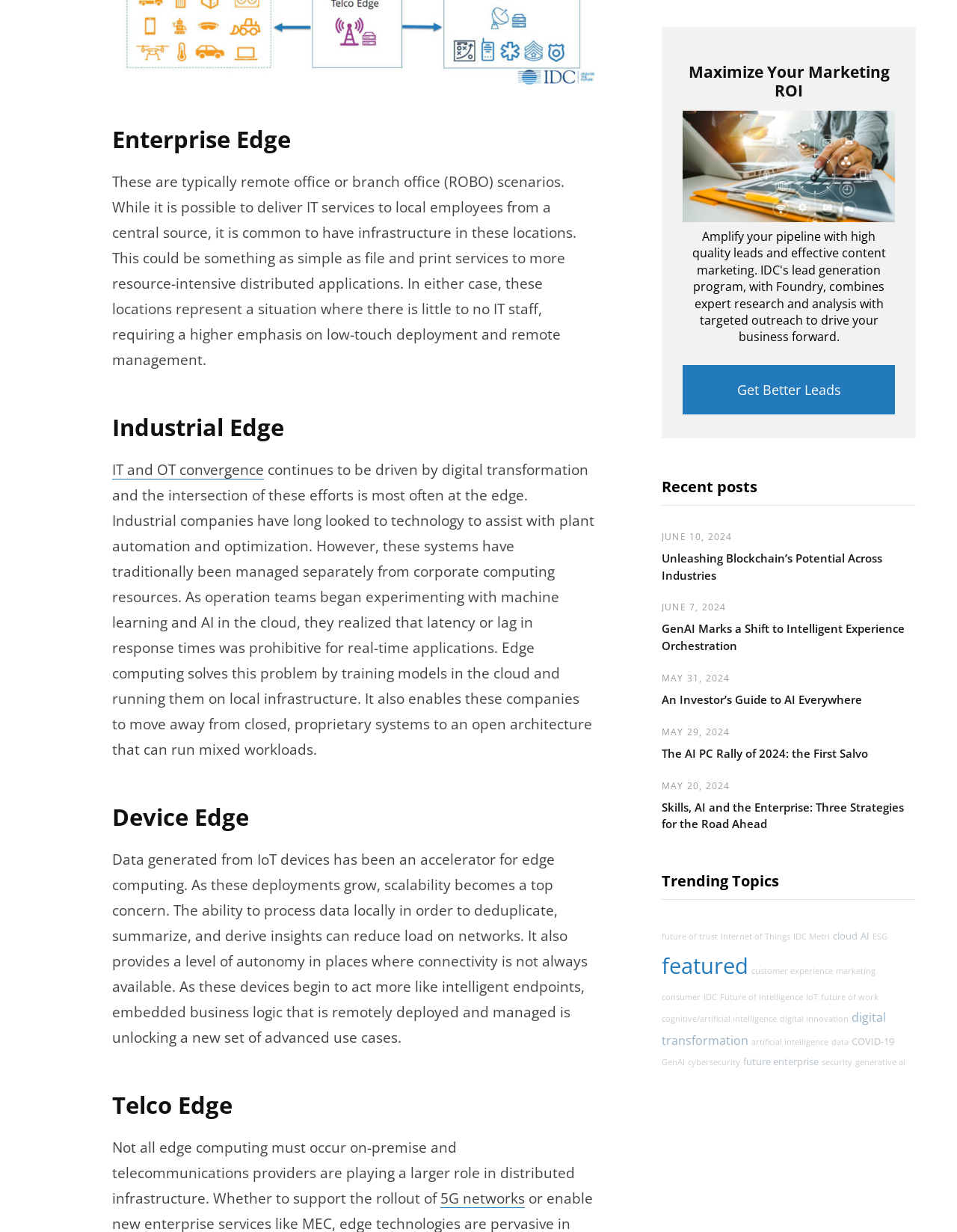Identify the bounding box coordinates for the element you need to click to achieve the following task: "Learn about peatlands". The coordinates must be four float values ranging from 0 to 1, formatted as [left, top, right, bottom].

None